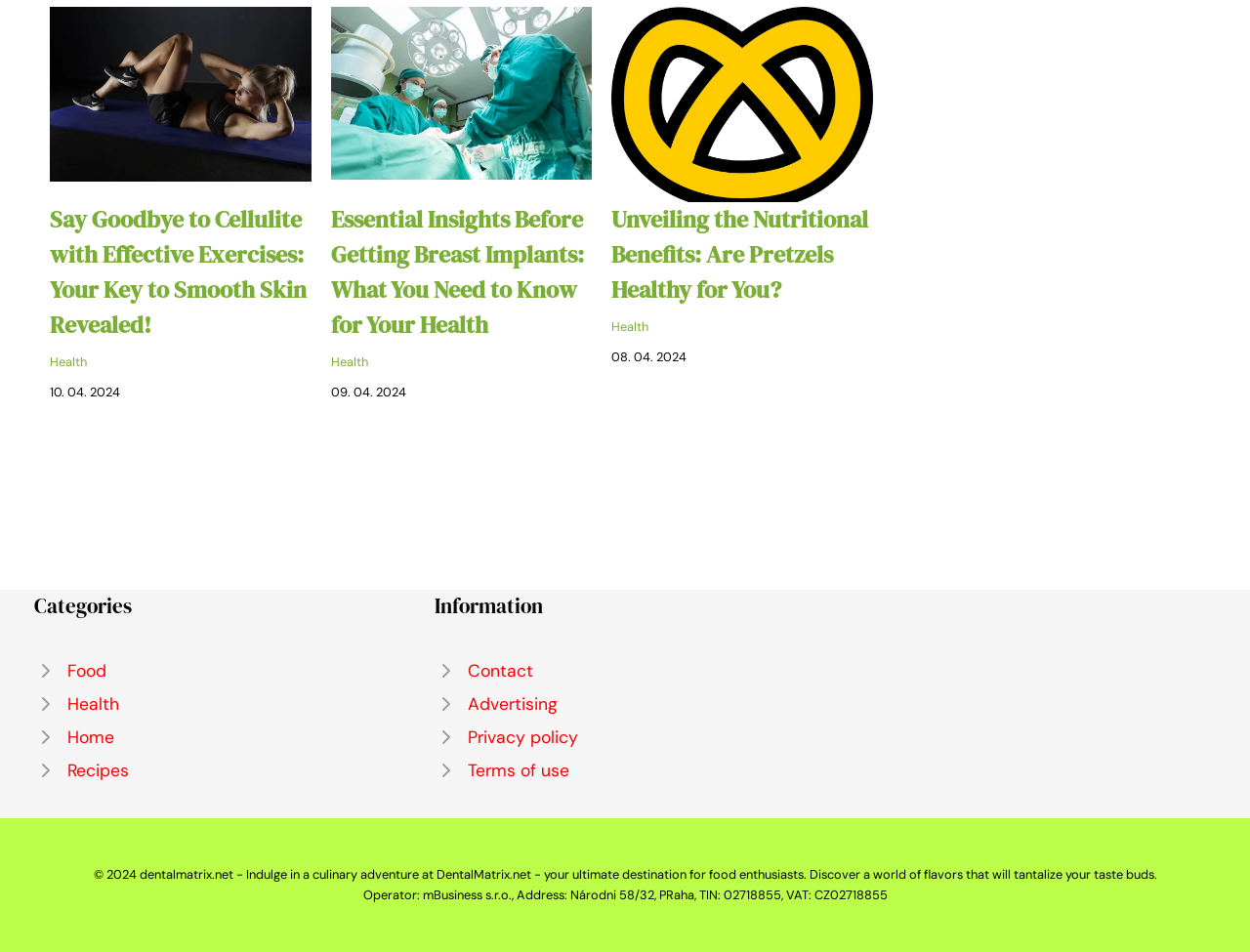What is the address of the website operator?
Refer to the image and respond with a one-word or short-phrase answer.

Národni 58/32, PRaha